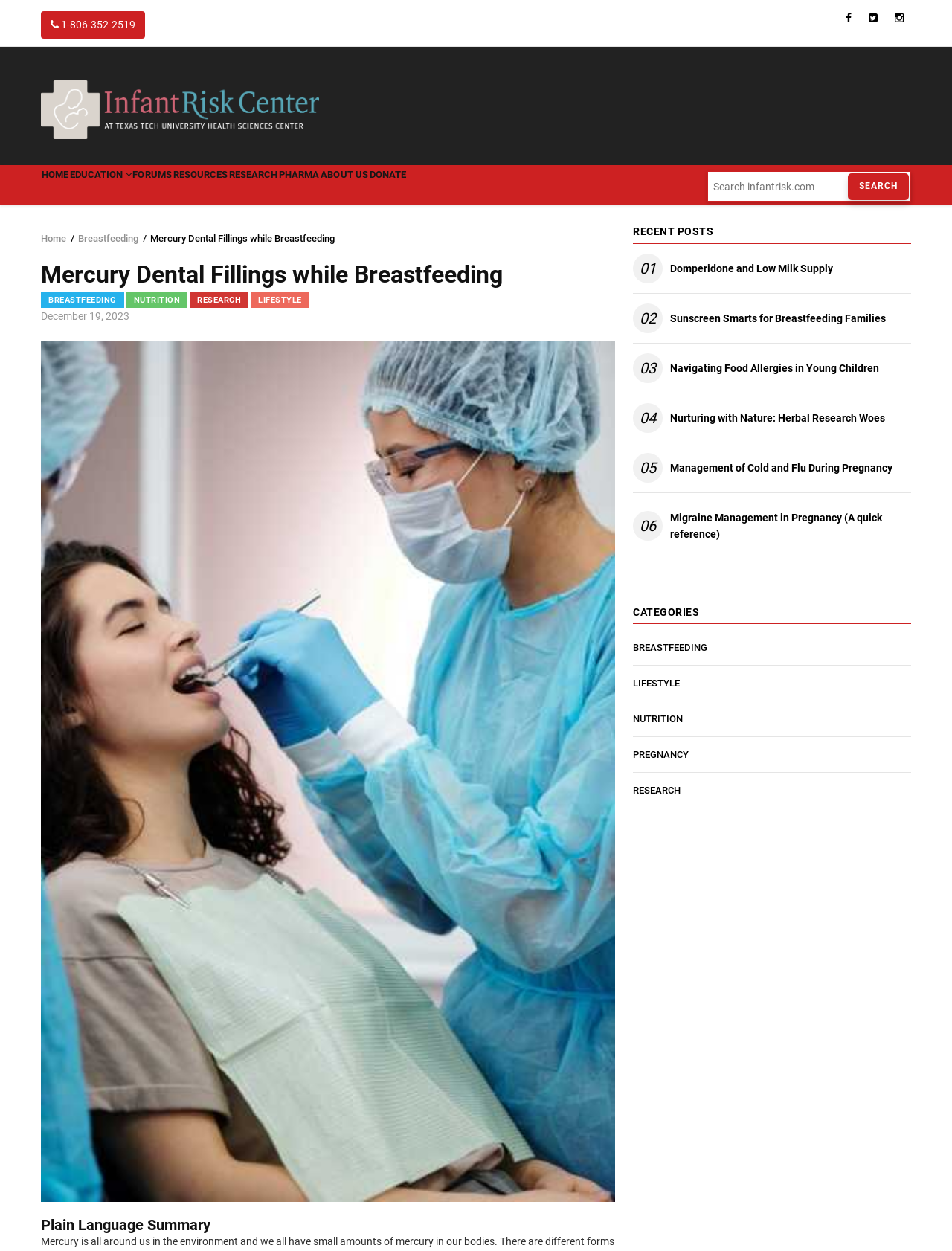Please specify the bounding box coordinates of the clickable section necessary to execute the following command: "View recent post 'Domperidone and Low Milk Supply'".

[0.704, 0.21, 0.957, 0.224]